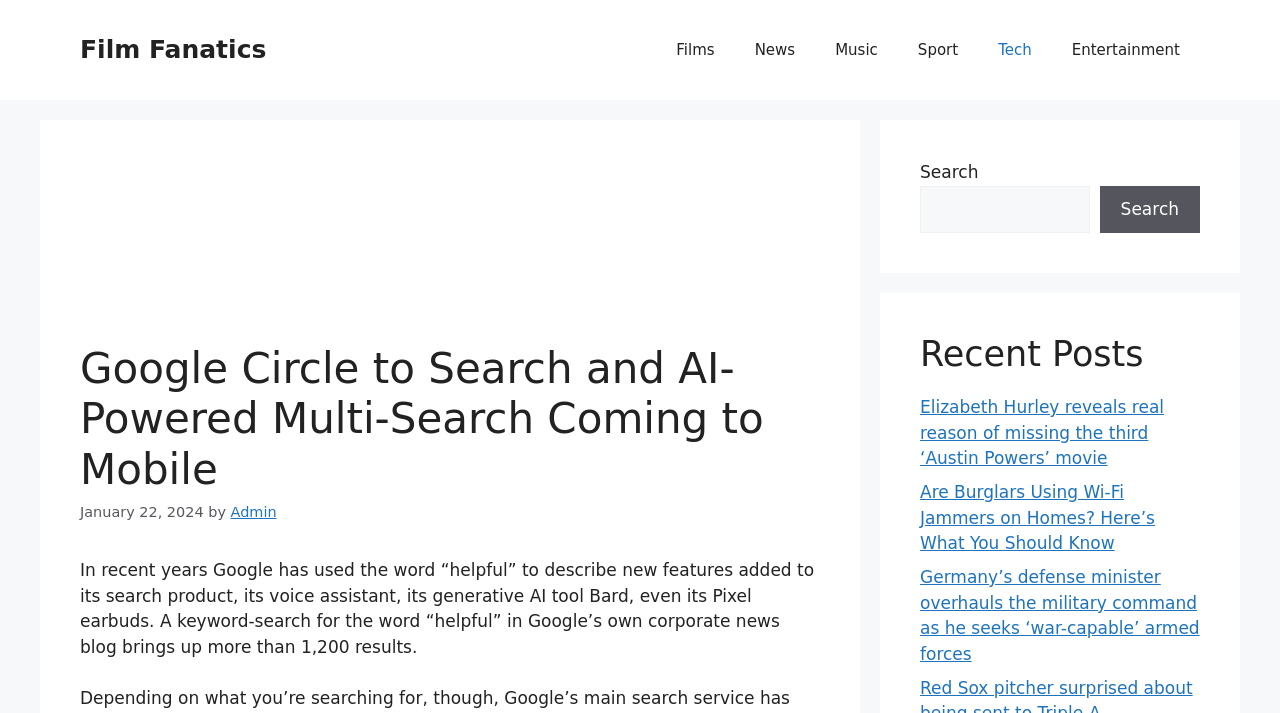What is the author of the article?
From the details in the image, answer the question comprehensively.

The author of the article can be found below the heading of the article, which contains the text 'by Admin'.